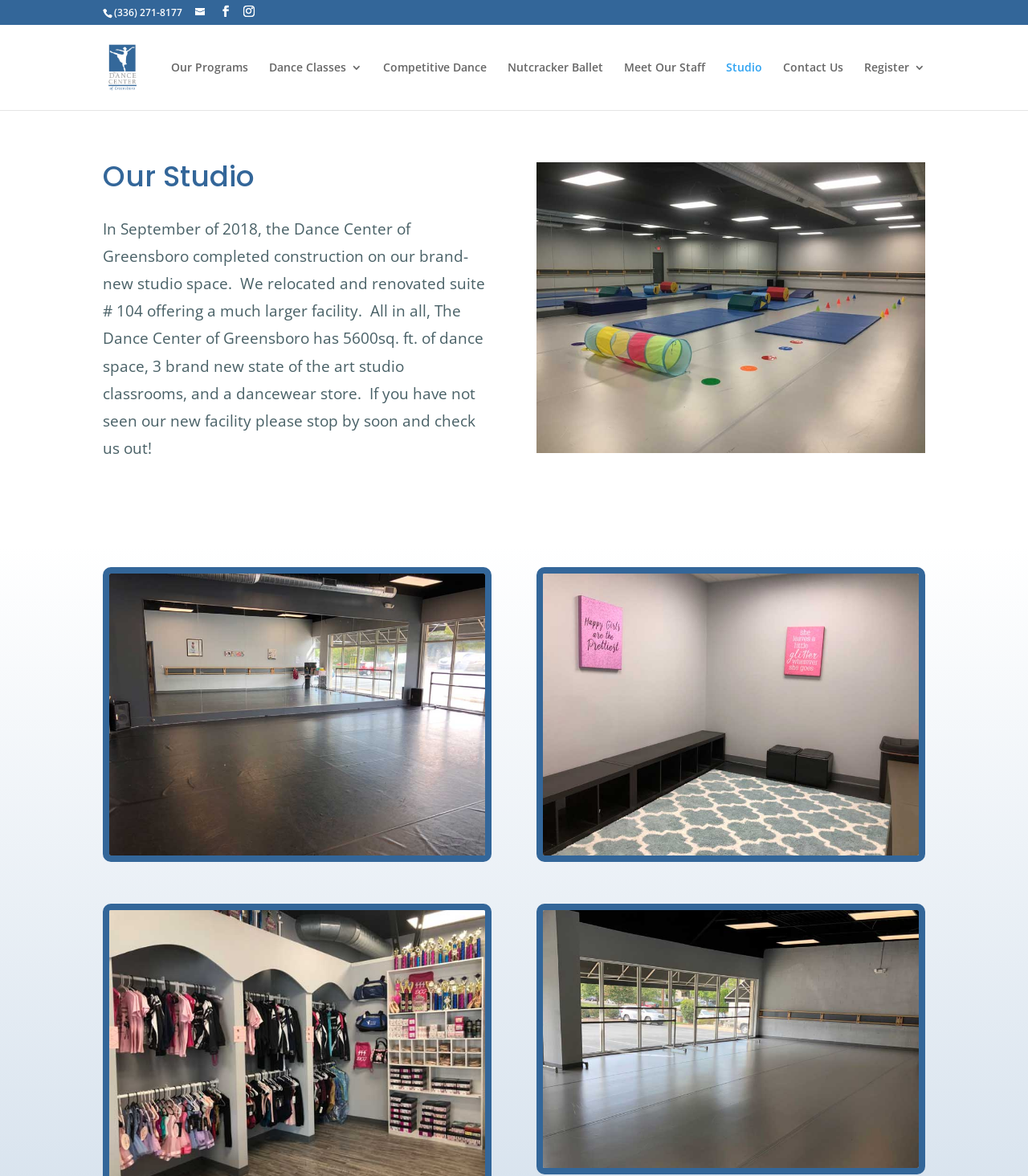Respond to the question below with a single word or phrase:
How many studio classrooms are in the dance center?

3